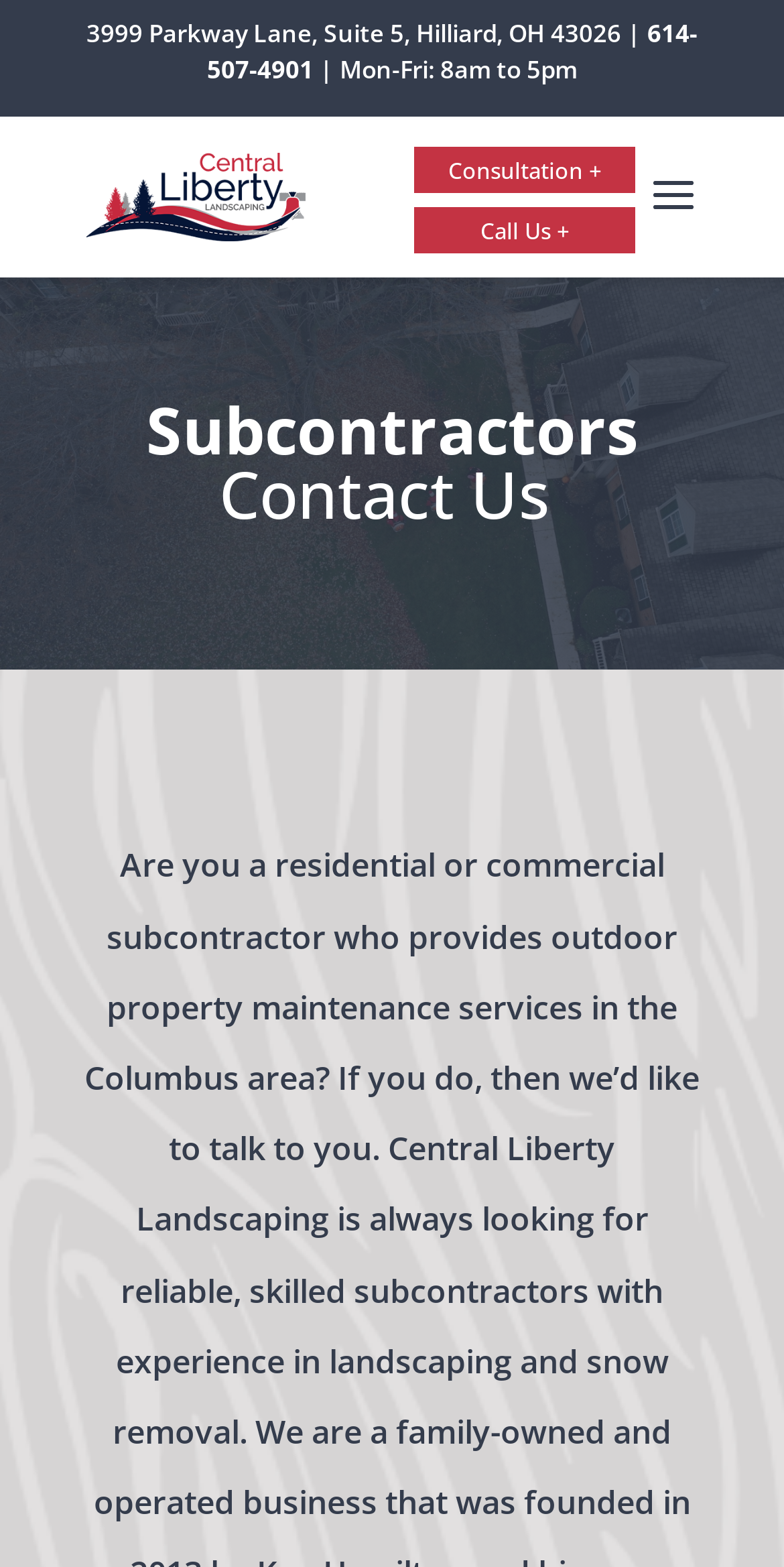What is the purpose of the search box?
Look at the image and answer the question using a single word or phrase.

Search for: